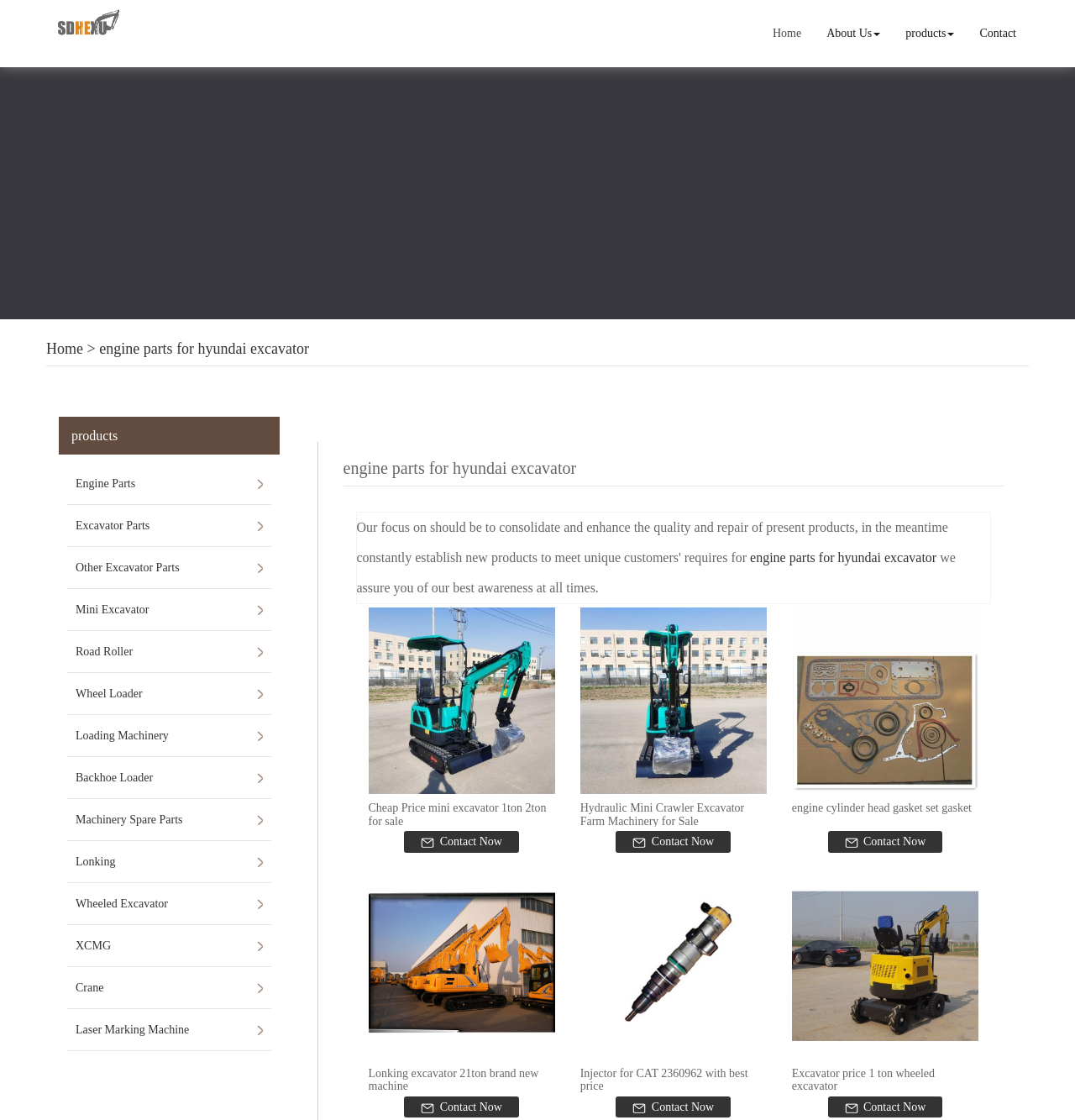Identify the bounding box coordinates of the specific part of the webpage to click to complete this instruction: "Contact the supplier".

[0.376, 0.742, 0.483, 0.761]